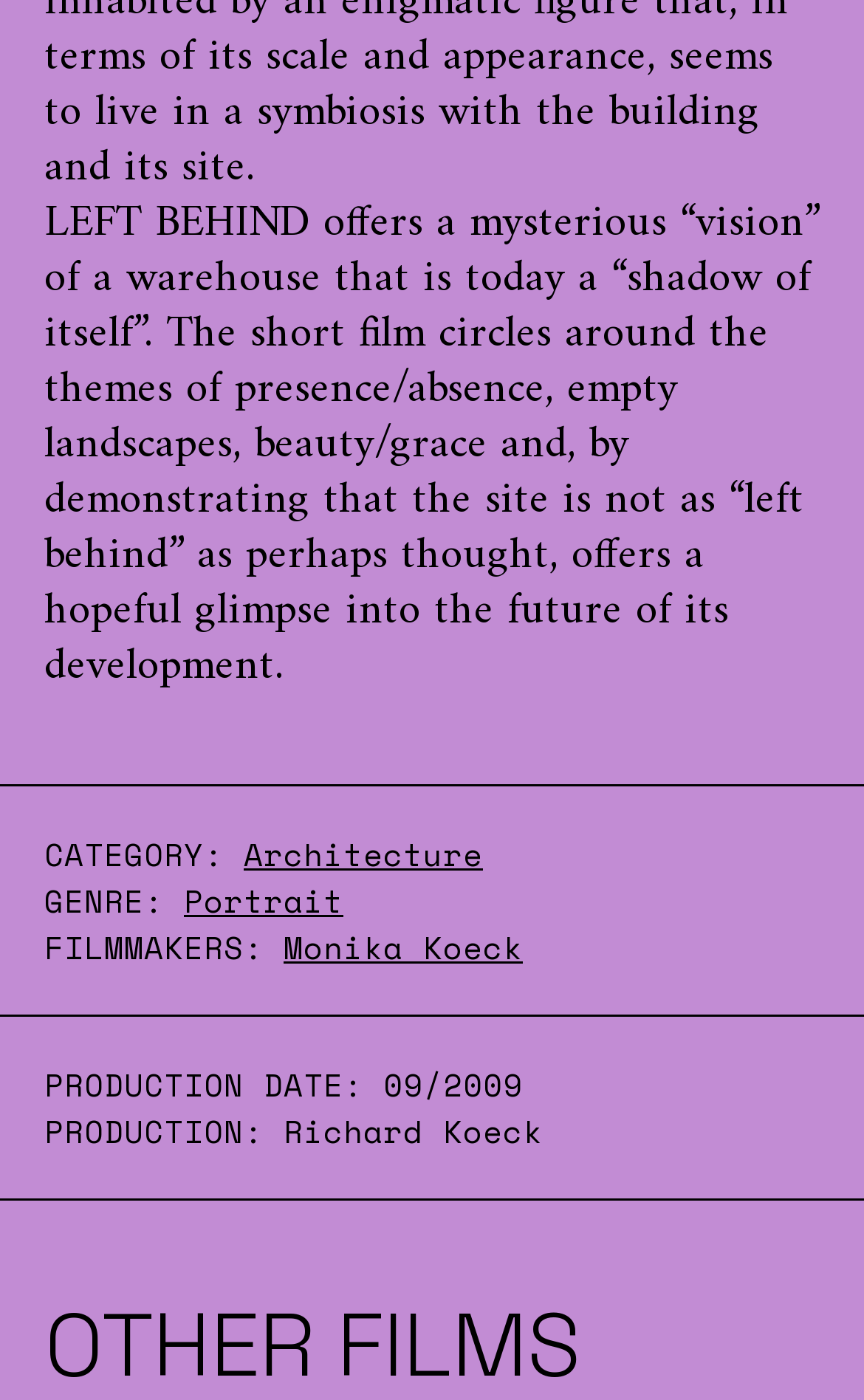What is the category of the film?
Refer to the screenshot and answer in one word or phrase.

Architecture